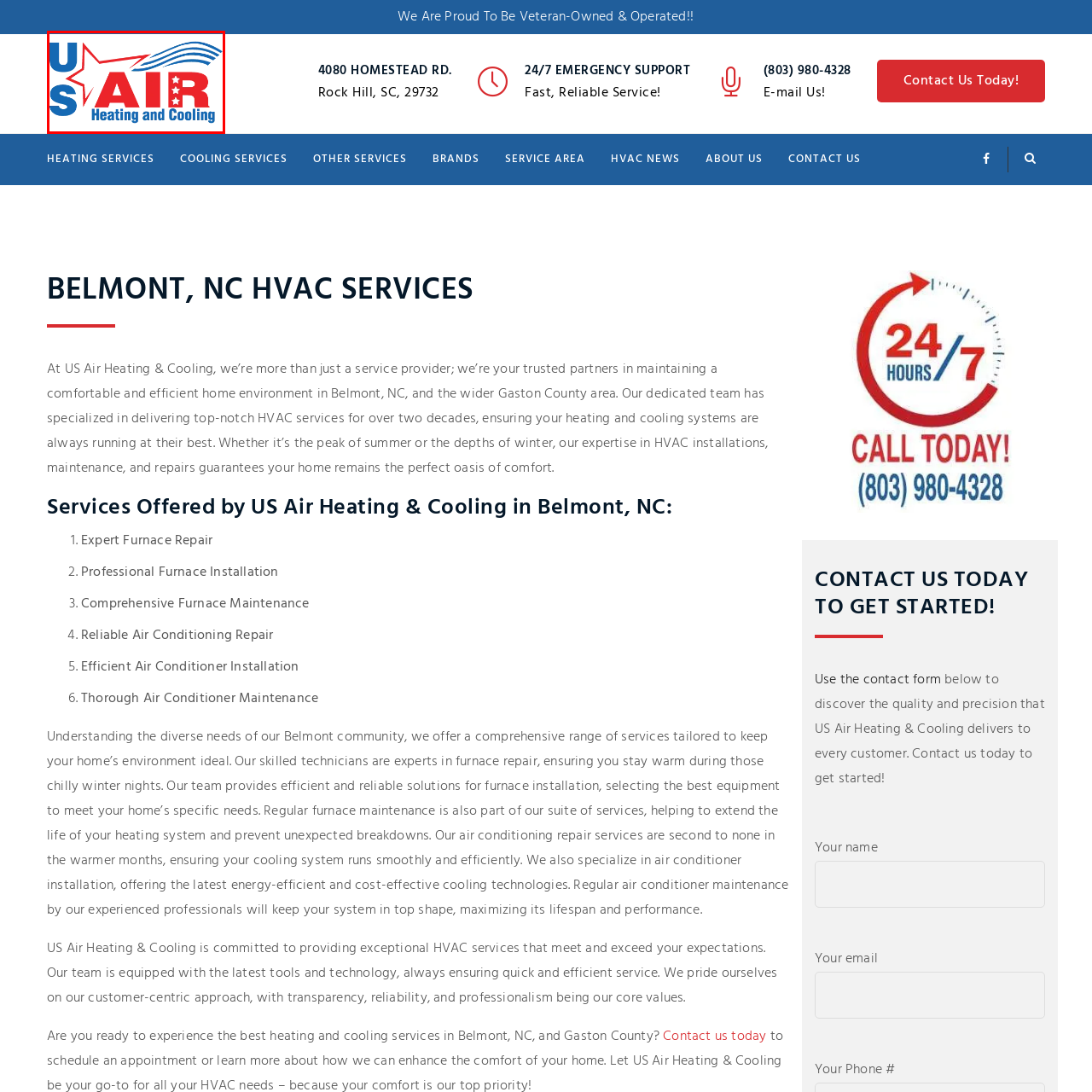In what city does US Air Heating and Cooling provide HVAC services?
Study the area inside the red bounding box in the image and answer the question in detail.

According to the caption, US Air Heating and Cooling provides quality HVAC services in domestic environments throughout Belmont, NC, and the surrounding areas, indicating that Belmont, NC is one of the cities where they operate.